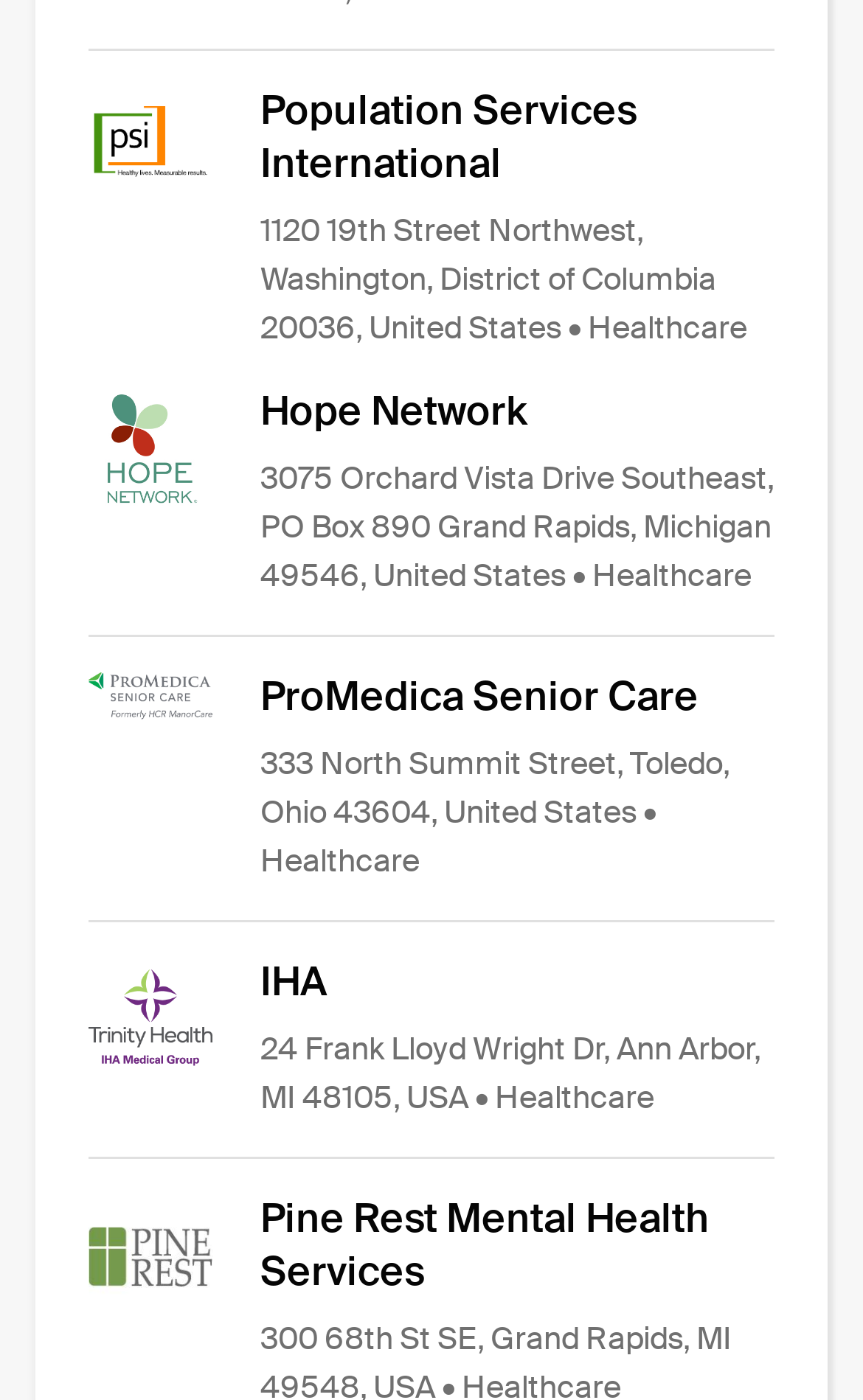Provide a short answer using a single word or phrase for the following question: 
What is the address of Population Services International?

1120 19th Street Northwest, Washington, District of Columbia 20036, United States